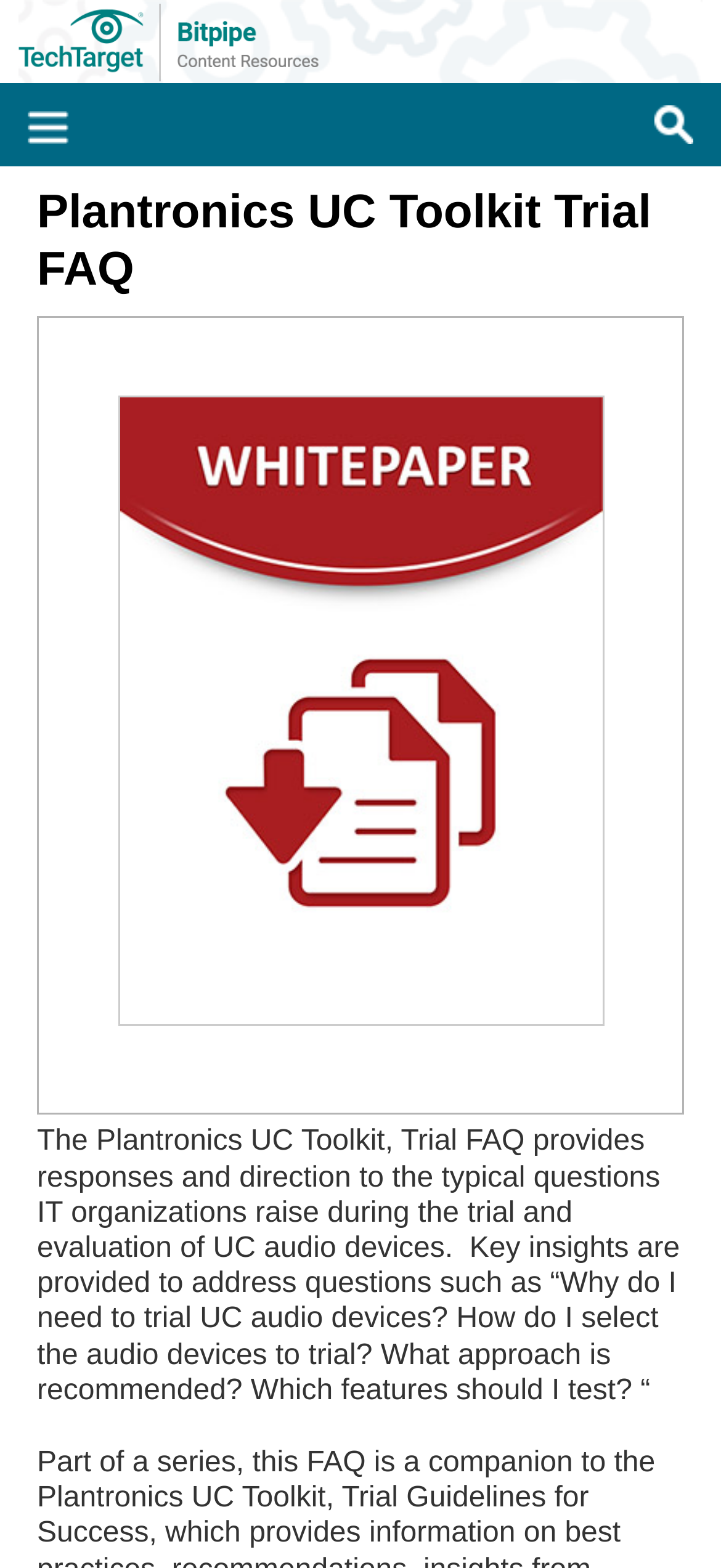Provide the bounding box coordinates of the HTML element this sentence describes: "Bitpipe". The bounding box coordinates consist of four float numbers between 0 and 1, i.e., [left, top, right, bottom].

[0.026, 0.002, 0.628, 0.073]